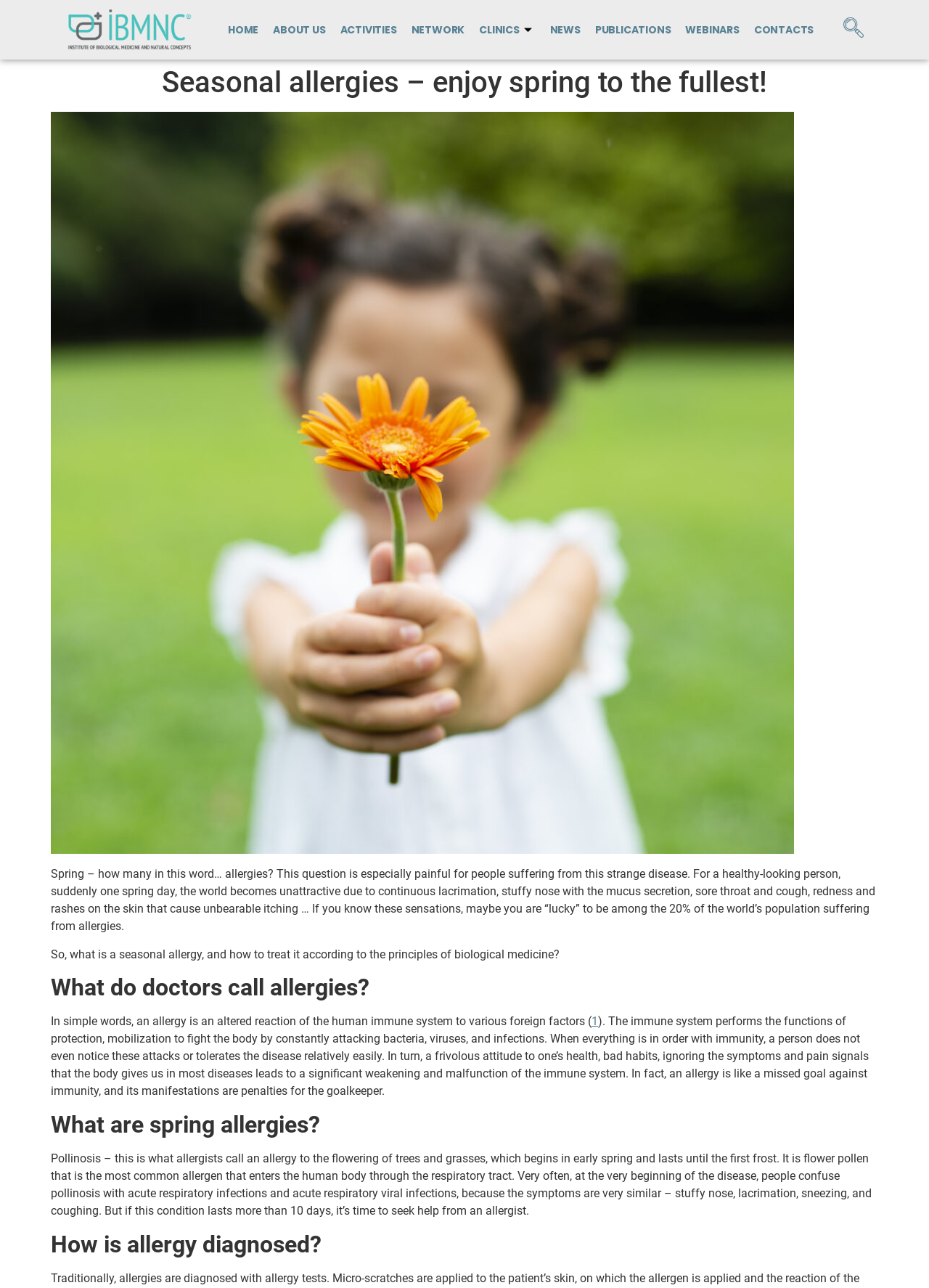What is the purpose of the immune system?
Answer with a single word or phrase by referring to the visual content.

Protection and fighting infections